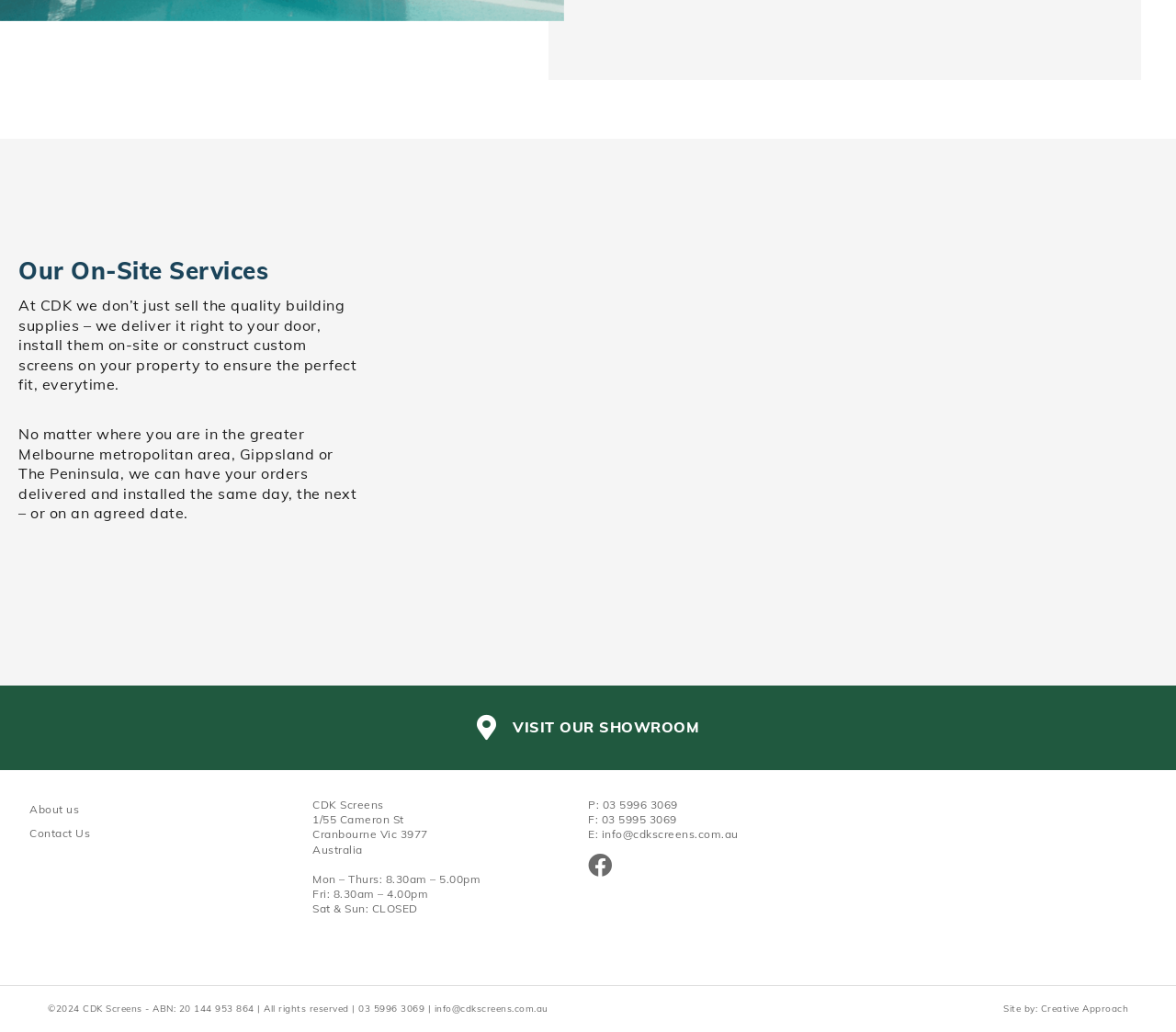Kindly provide the bounding box coordinates of the section you need to click on to fulfill the given instruction: "Visit the showroom".

[0.262, 0.693, 0.738, 0.718]